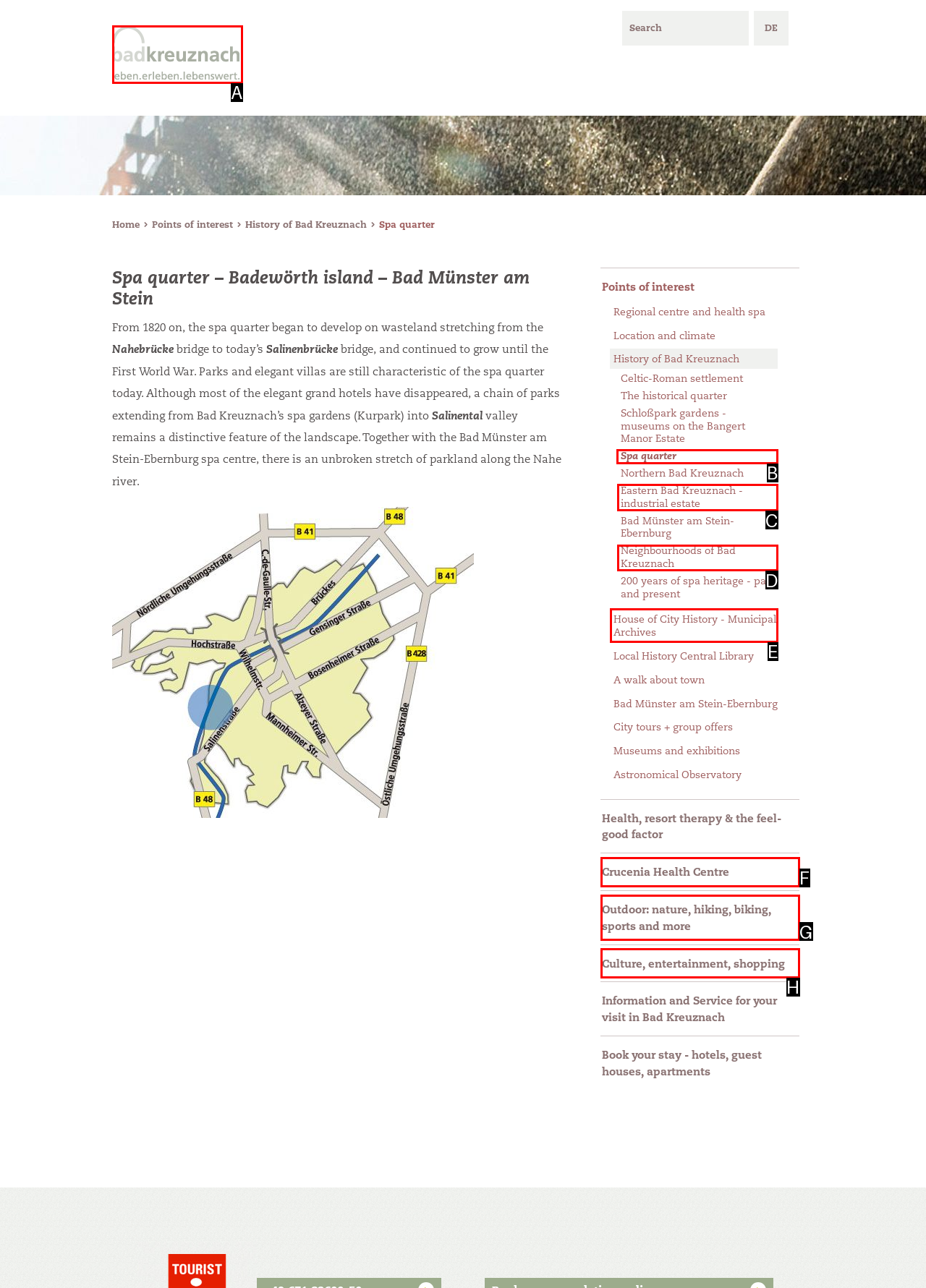Select the right option to accomplish this task: Visit the spa quarter. Reply with the letter corresponding to the correct UI element.

B